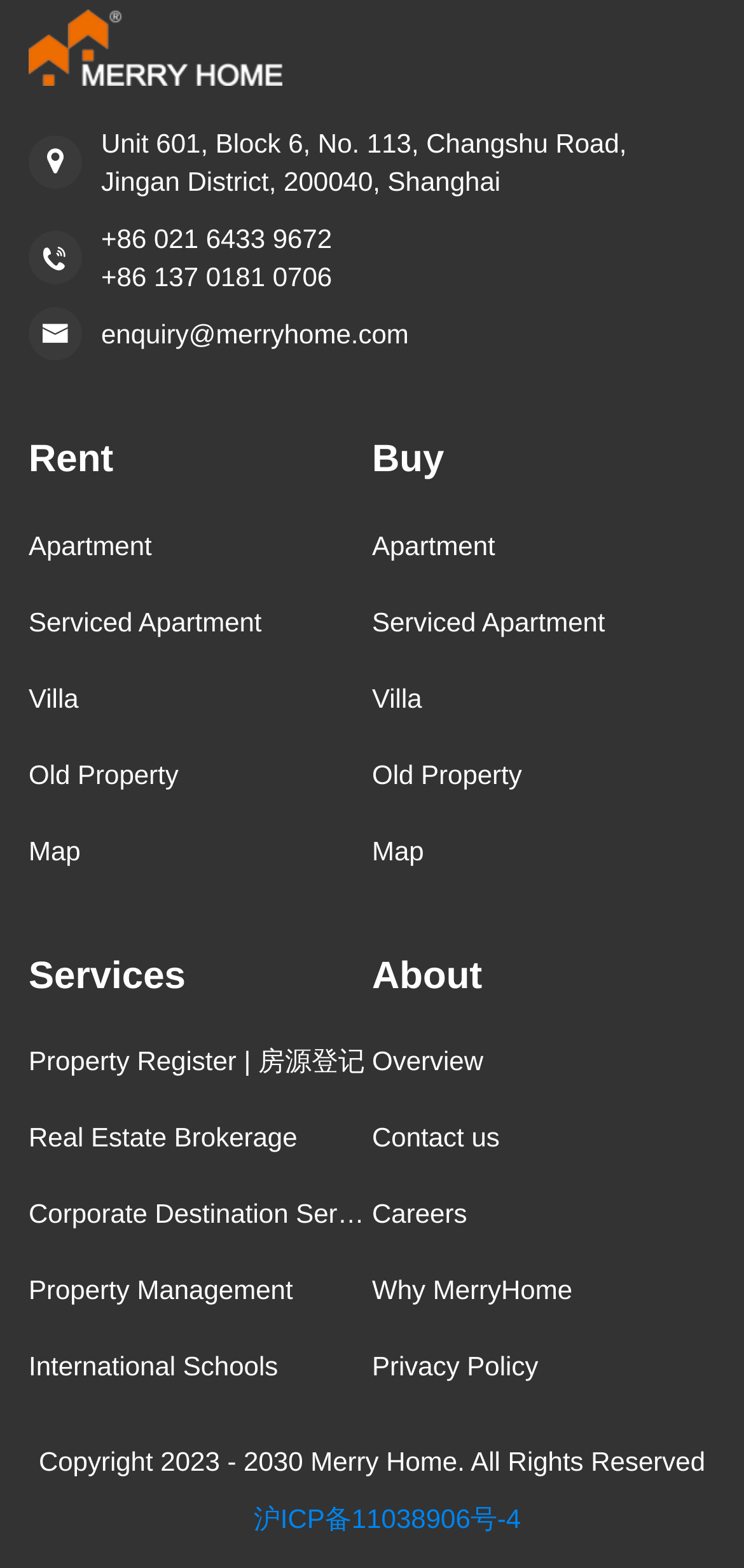Locate the coordinates of the bounding box for the clickable region that fulfills this instruction: "View contact information".

[0.136, 0.067, 0.921, 0.14]